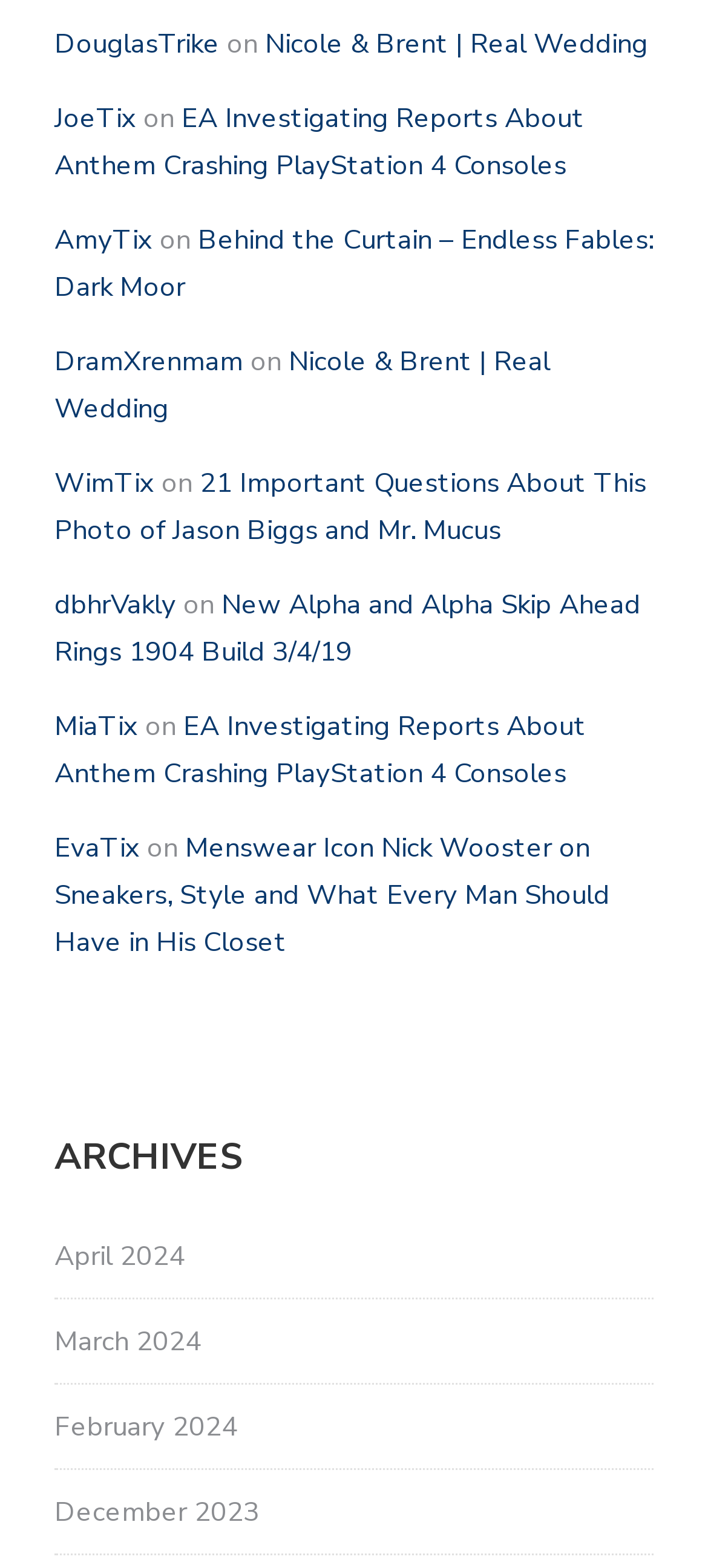Determine the bounding box coordinates for the area you should click to complete the following instruction: "read about EA Investigating Reports About Anthem Crashing PlayStation 4 Consoles".

[0.077, 0.064, 0.826, 0.117]